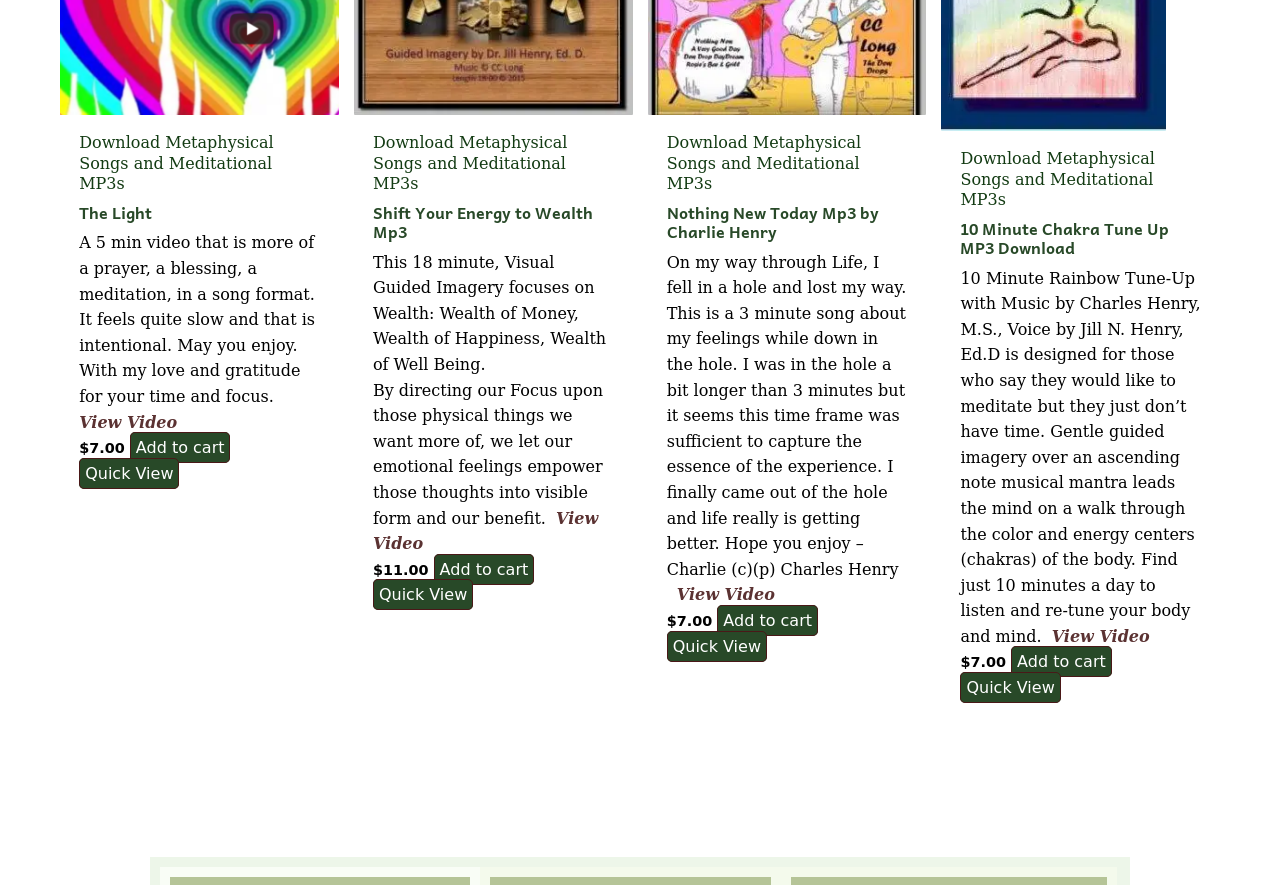Please determine the bounding box coordinates of the section I need to click to accomplish this instruction: "View video of 'Shift Your Energy to Wealth Mp3'".

[0.291, 0.575, 0.467, 0.625]